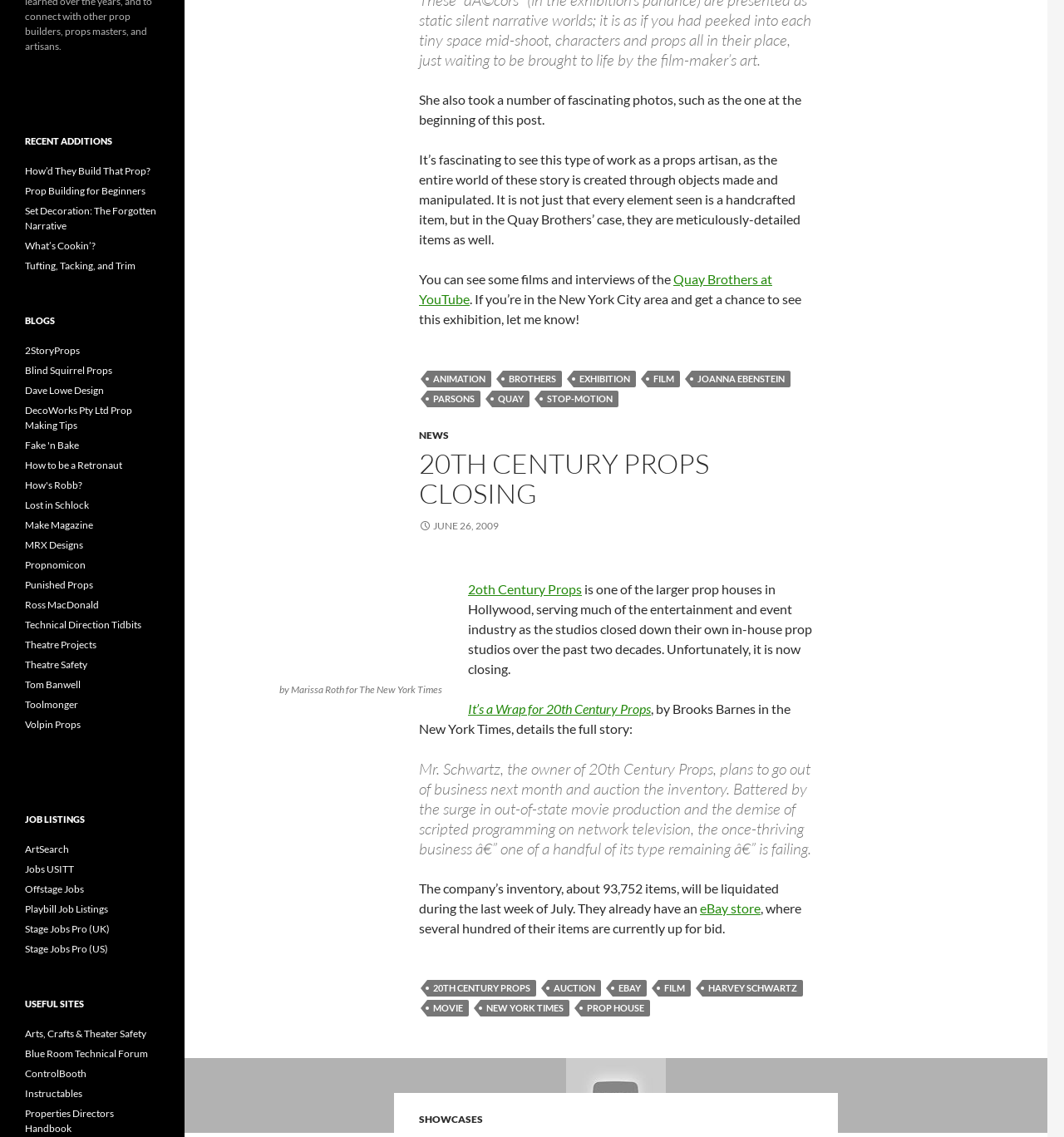Please identify the bounding box coordinates of the clickable element to fulfill the following instruction: "Read the article about '20TH CENTURY PROPS CLOSING'". The coordinates should be four float numbers between 0 and 1, i.e., [left, top, right, bottom].

[0.394, 0.395, 0.764, 0.447]